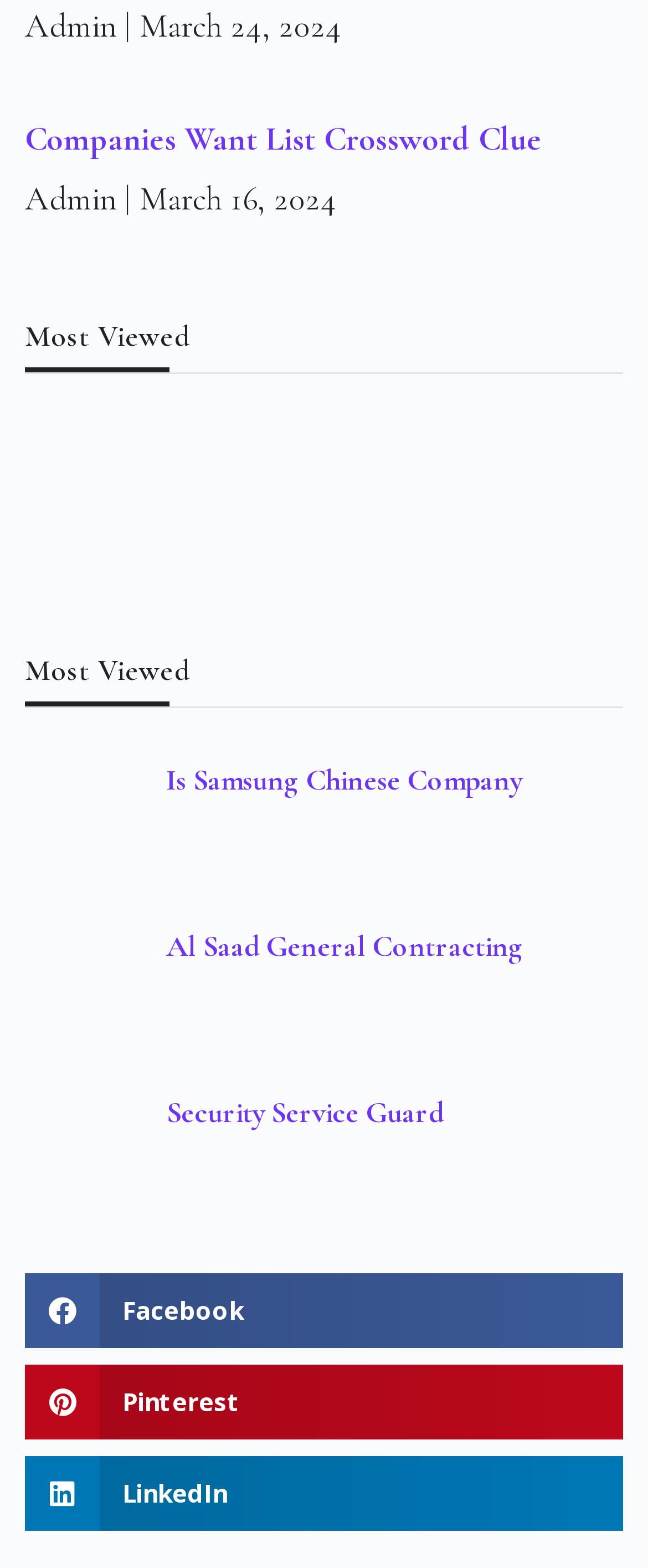Can you provide the bounding box coordinates for the element that should be clicked to implement the instruction: "View Security Service Guard"?

[0.256, 0.697, 0.685, 0.721]